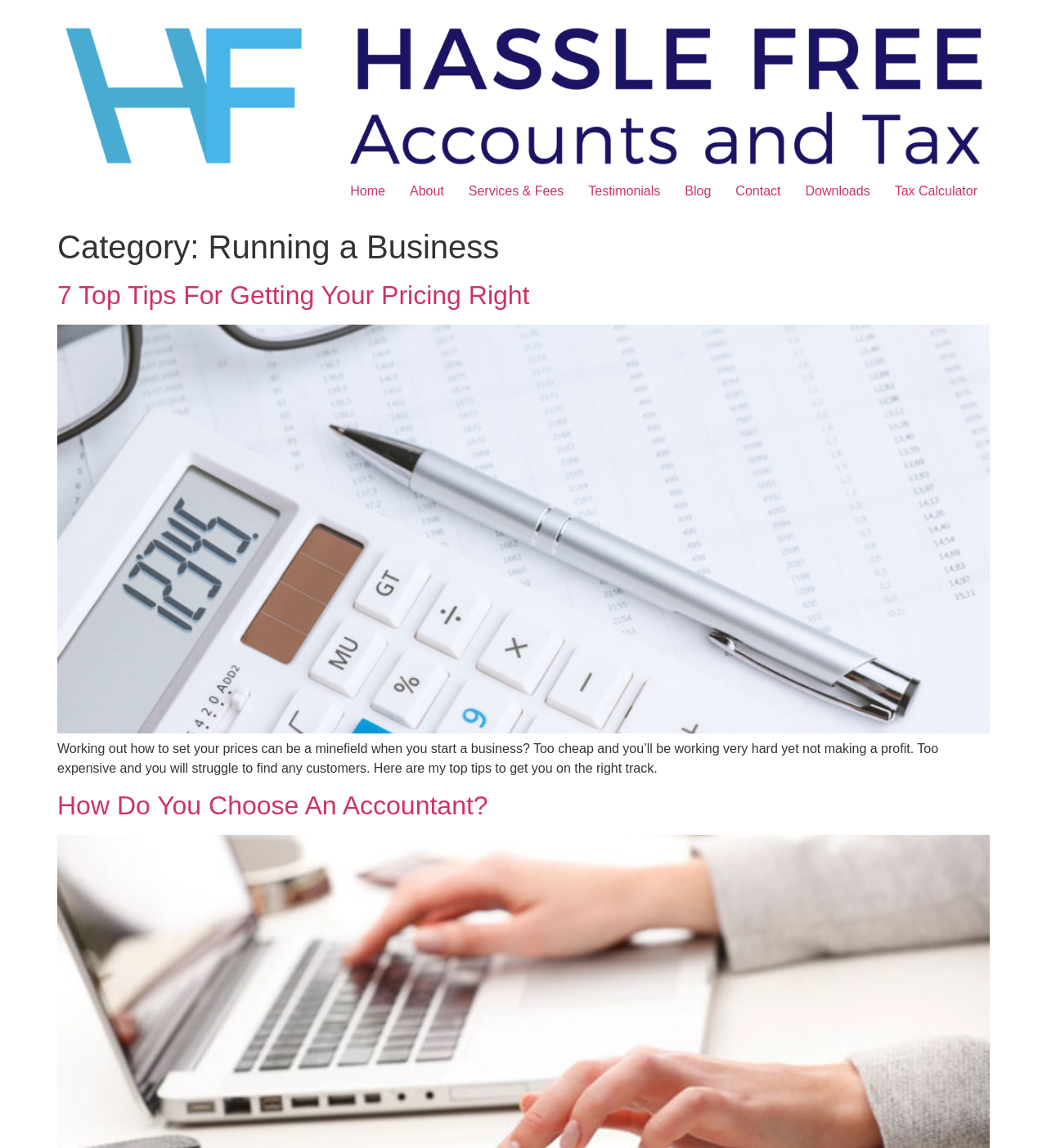Please find and give the text of the main heading on the webpage.

Category: Running a Business